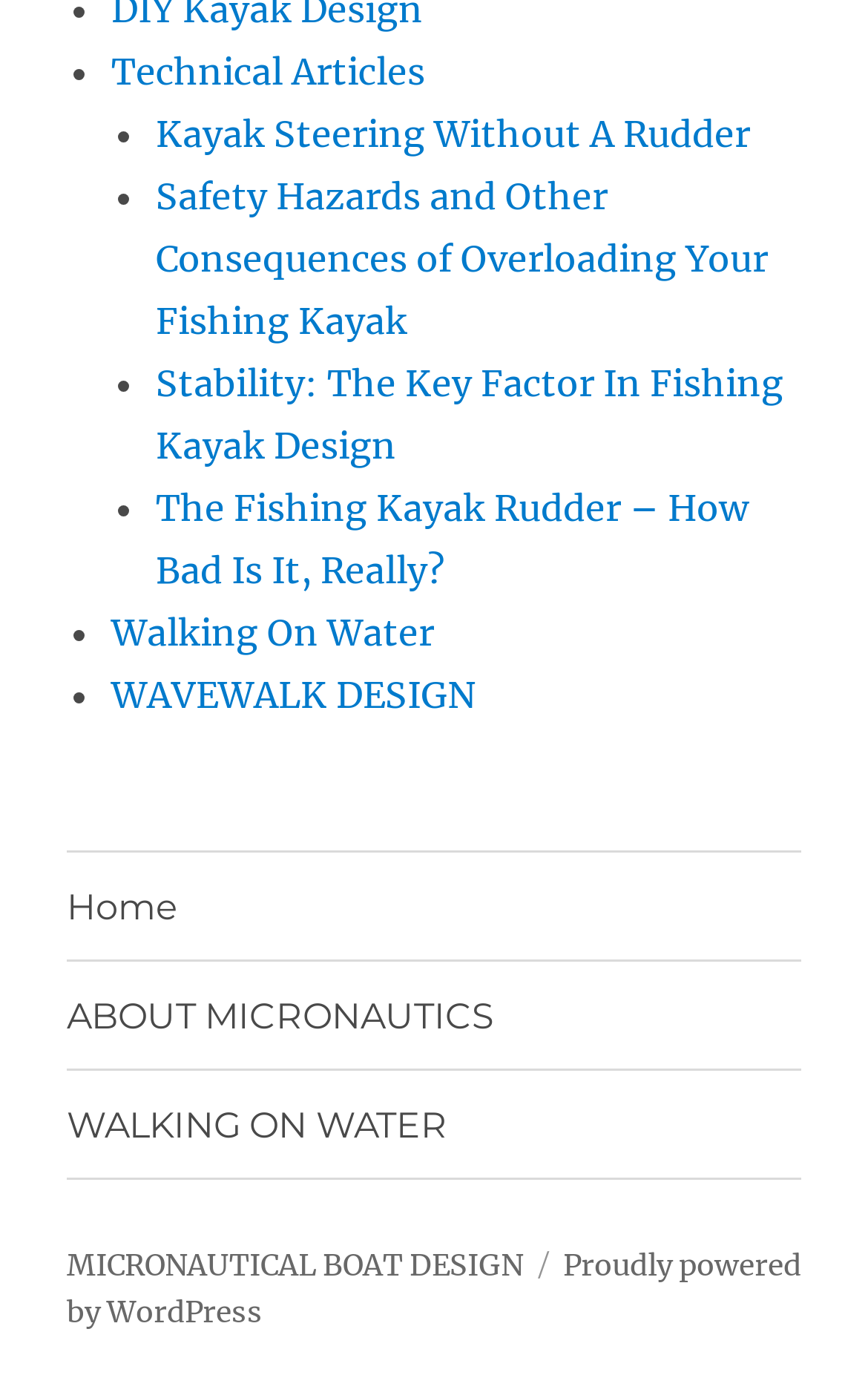Determine the bounding box for the UI element described here: "alt="SATOG"".

None